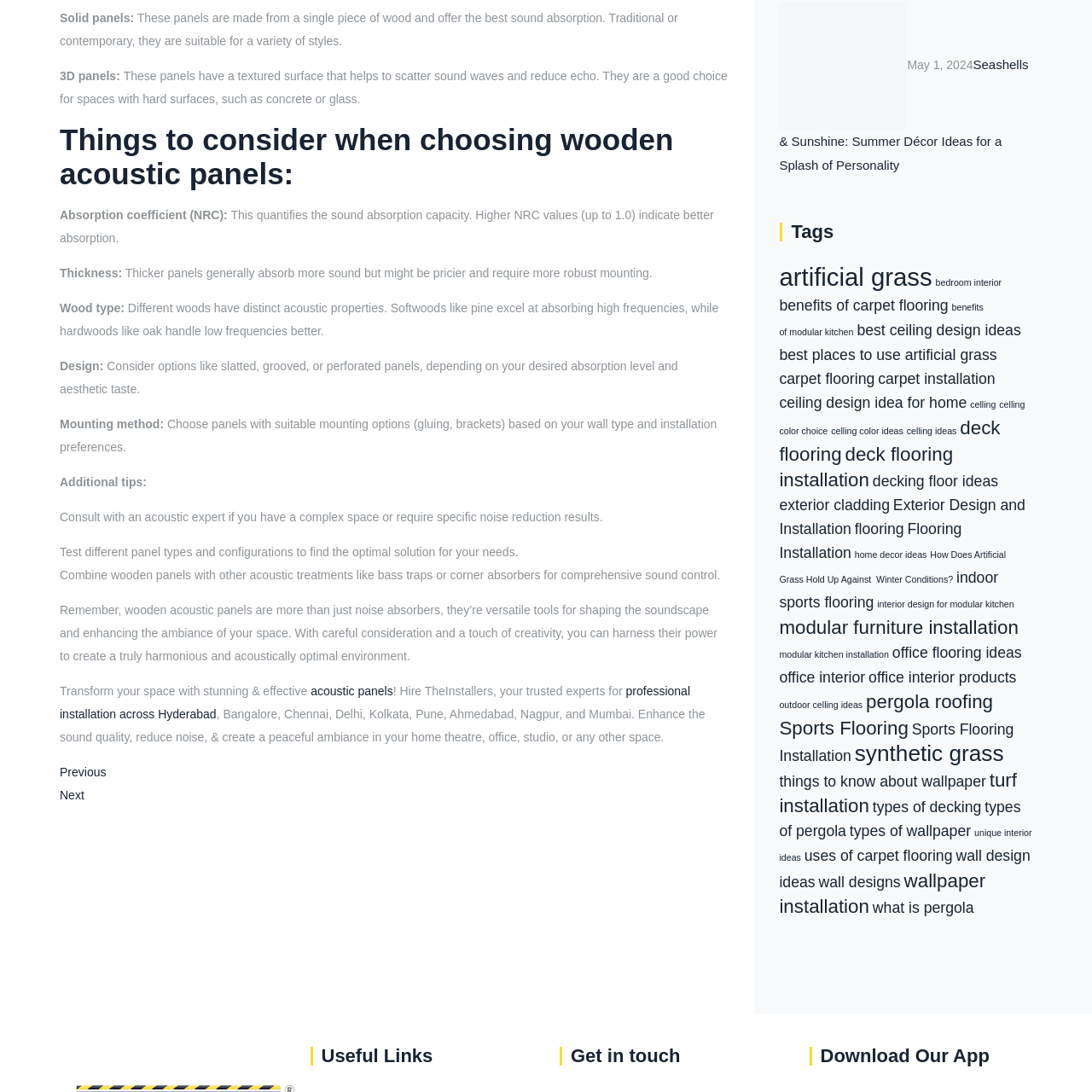Locate and provide the bounding box coordinates for the HTML element that matches this description: "deck flooring".

[0.714, 0.382, 0.916, 0.426]